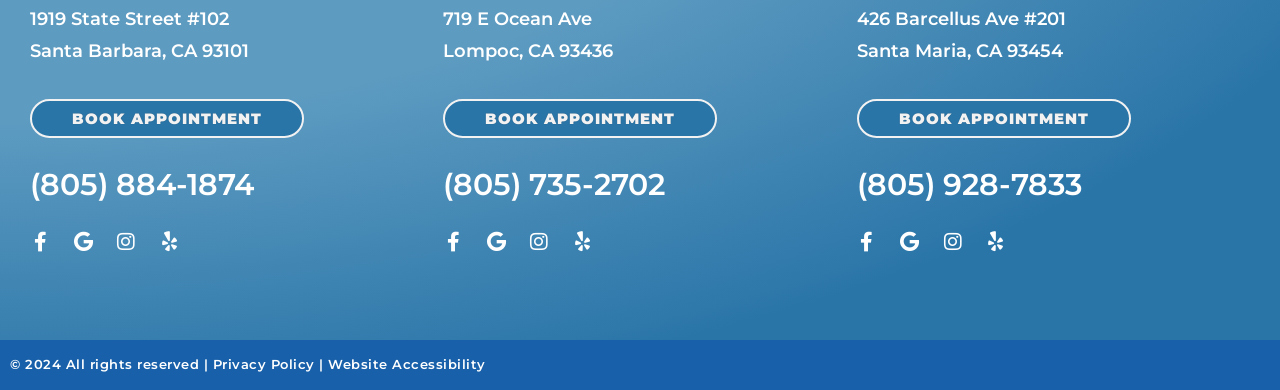What is the address of the first location?
Based on the image, answer the question with a single word or brief phrase.

1919 State Street #102